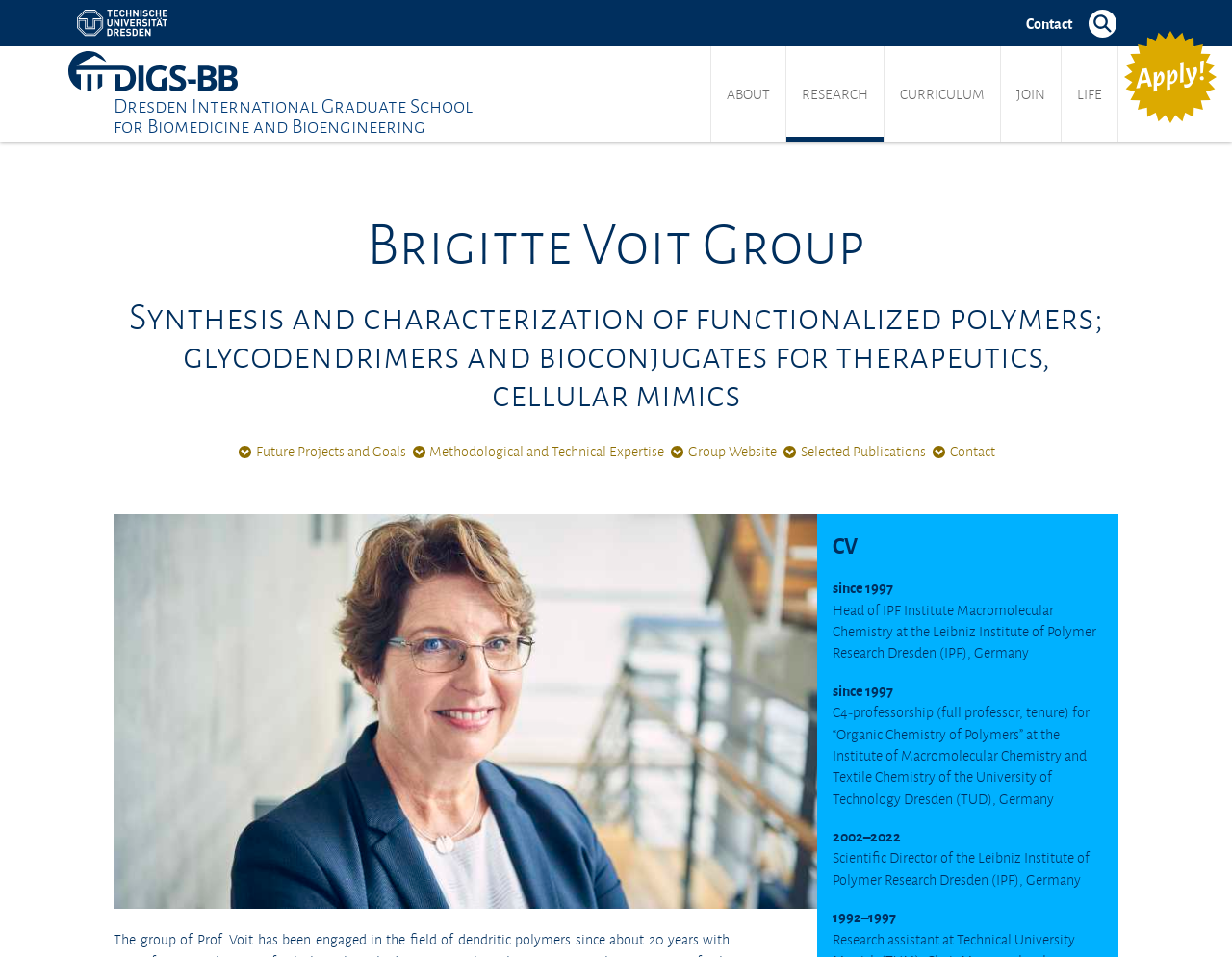Please identify the bounding box coordinates of the region to click in order to complete the given instruction: "Go to the 'HOME' page". The coordinates should be four float numbers between 0 and 1, i.e., [left, top, right, bottom].

None